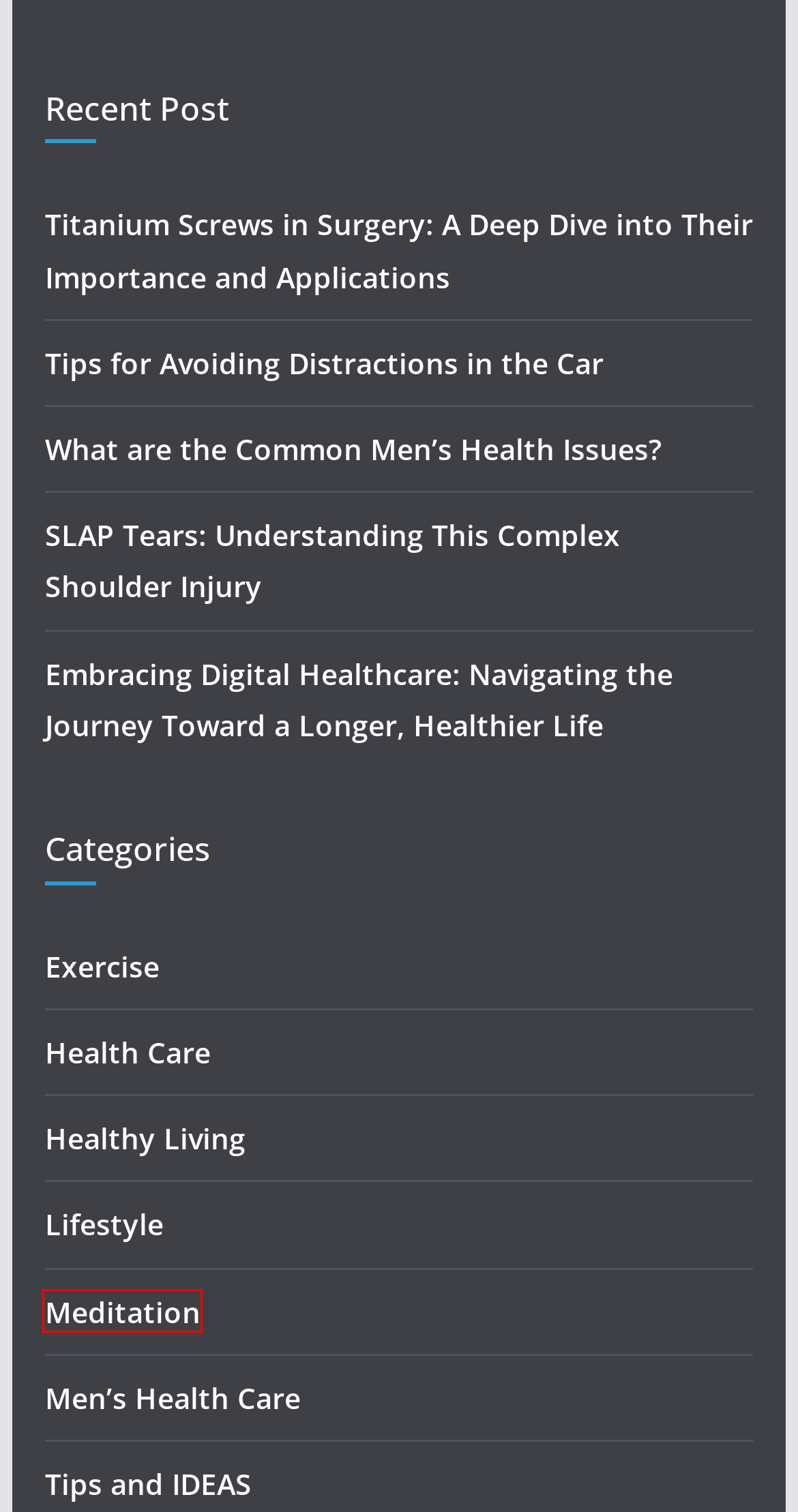A screenshot of a webpage is given, marked with a red bounding box around a UI element. Please select the most appropriate webpage description that fits the new page after clicking the highlighted element. Here are the candidates:
A. SLAP Tears: Understanding This Complex Shoulder Injury - Men Heath Care
B. Titanium Screws in Surgery: A Deep Dive into Their Importance and Applications - Men Heath Care
C. Exercise Archives - Men Heath Care
D. Tips for Avoiding Distractions in the Car - Men Heath Care
E. Men's Health Care Archives - Men Heath Care
F. Lifestyle  Archives - Men Heath Care
G. What are the Common Men's Health Issues? - Men Heath Care
H. Meditation Archives - Men Heath Care

H